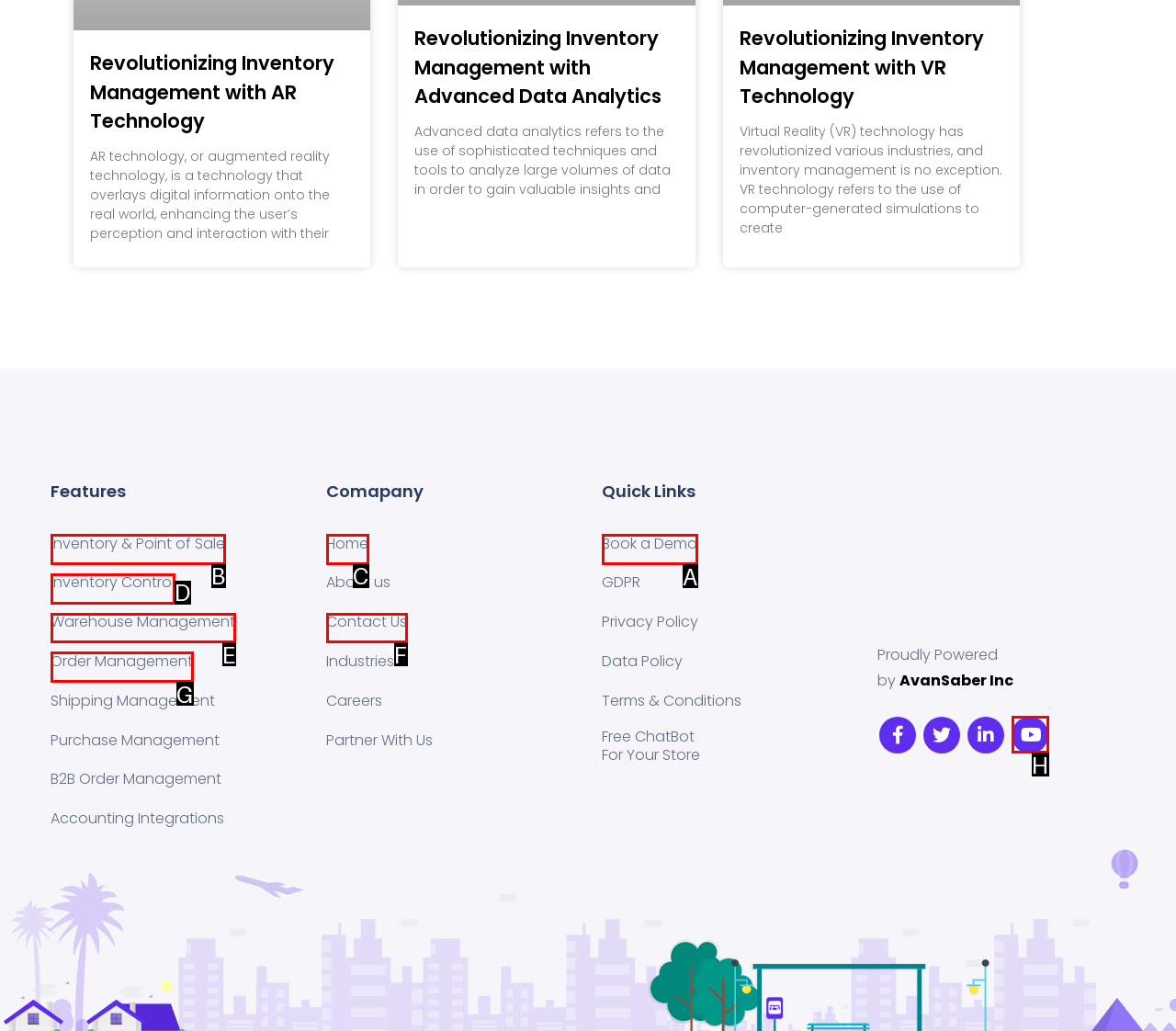Indicate the HTML element to be clicked to accomplish this task: Book a Demo Respond using the letter of the correct option.

A